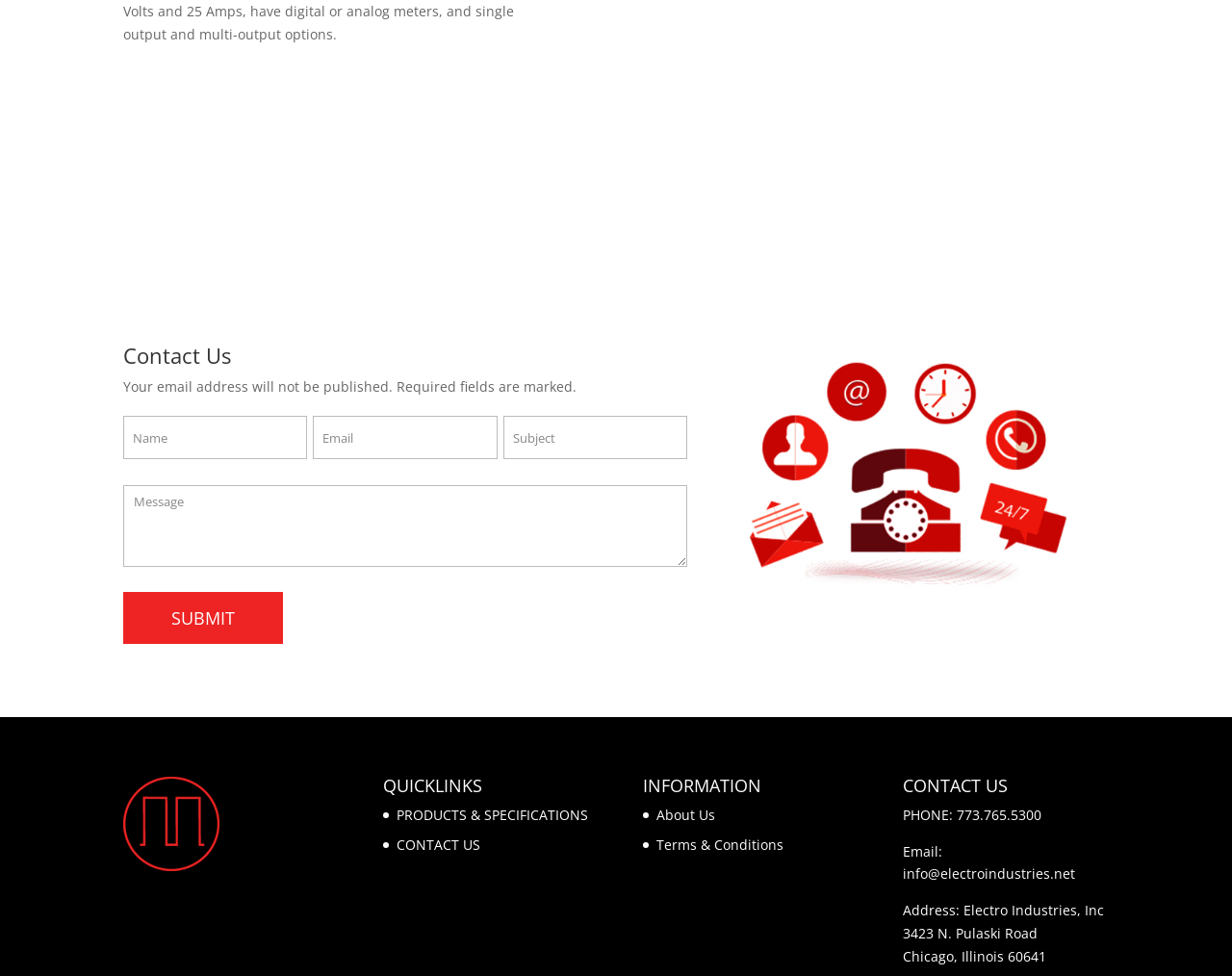What are the required fields in the contact form?
Give a one-word or short phrase answer based on the image.

Name, Email, Subject, Message